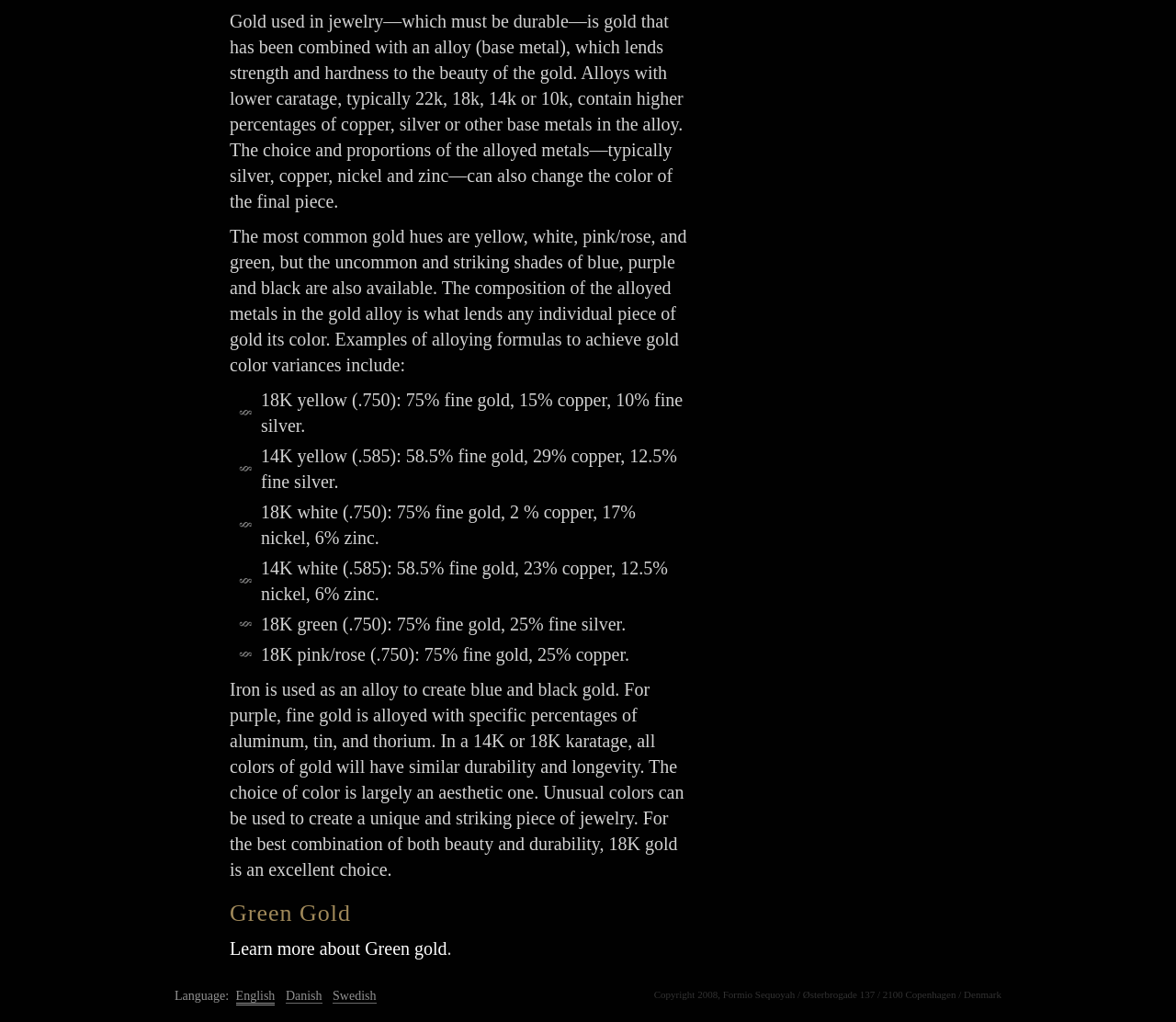Provide a one-word or short-phrase answer to the question:
What is the purpose of alloying gold?

To lend strength and hardness